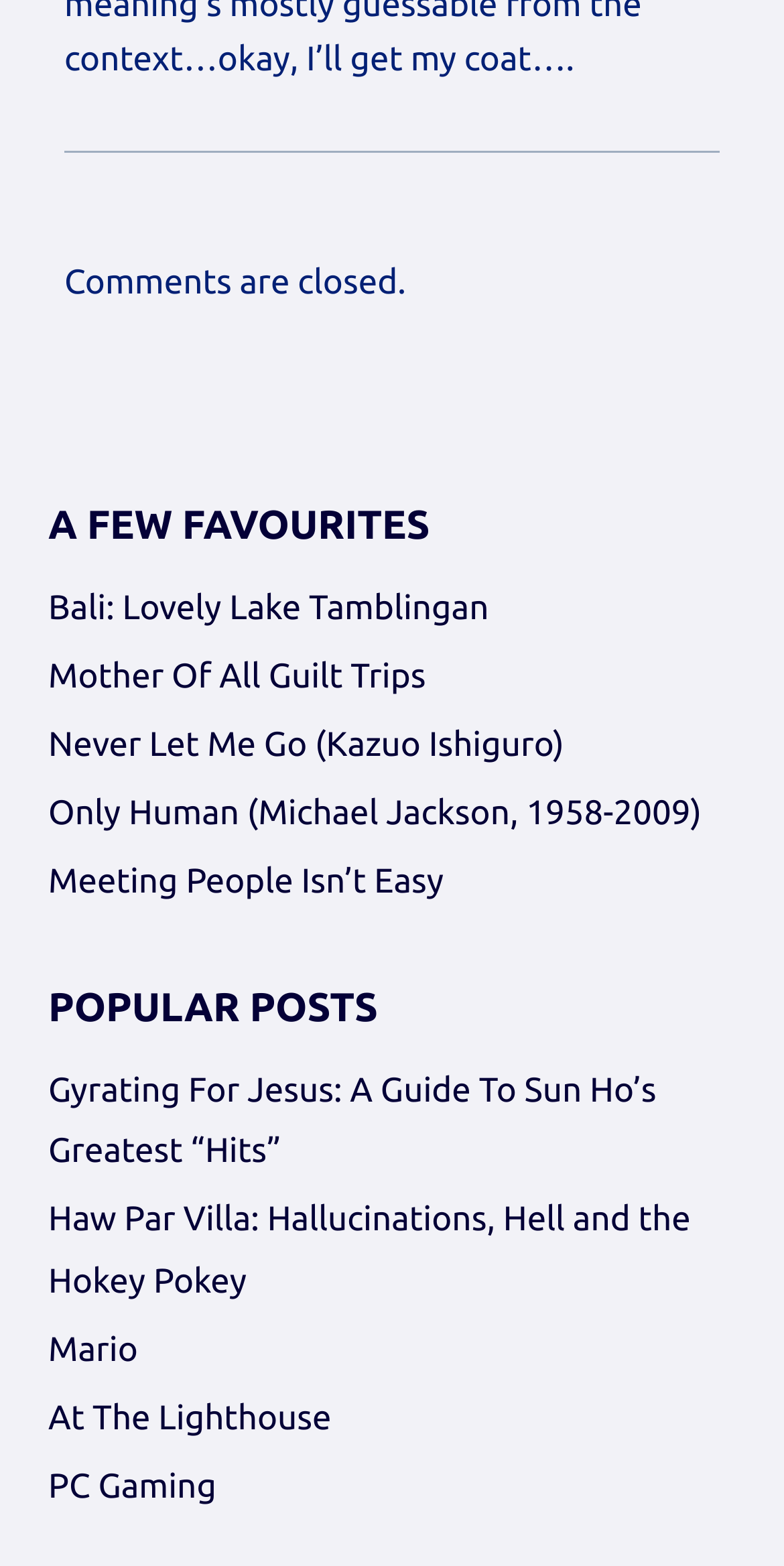Answer the question below using just one word or a short phrase: 
What is the first favourite listed?

Bali: Lovely Lake Tamblingan